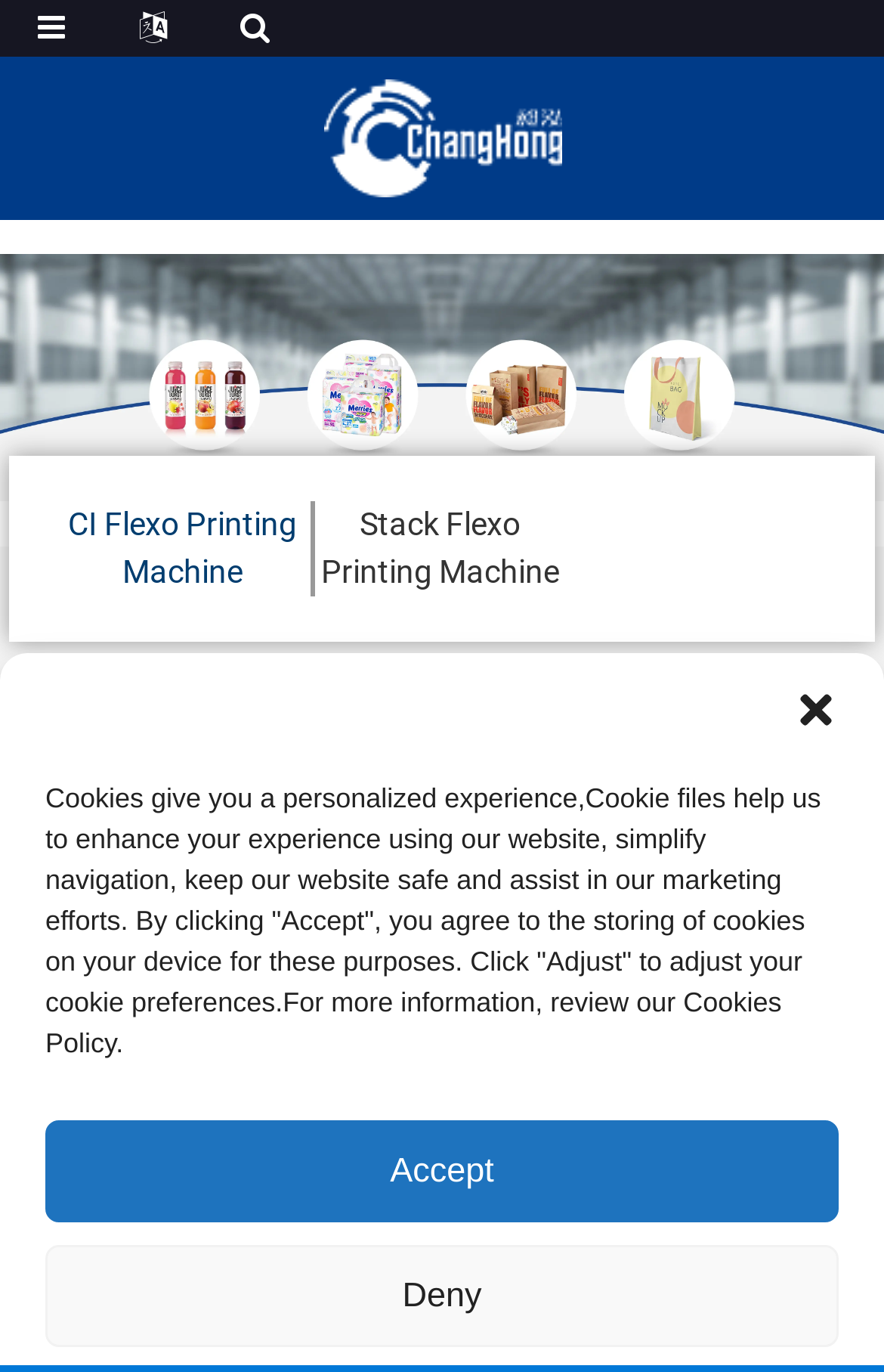What is the main content of the webpage?
We need a detailed and exhaustive answer to the question. Please elaborate.

The main content of the webpage is about CI Flexo Printing Machine suppliers and factory, which can be inferred from the root element and the links at the top of the webpage.